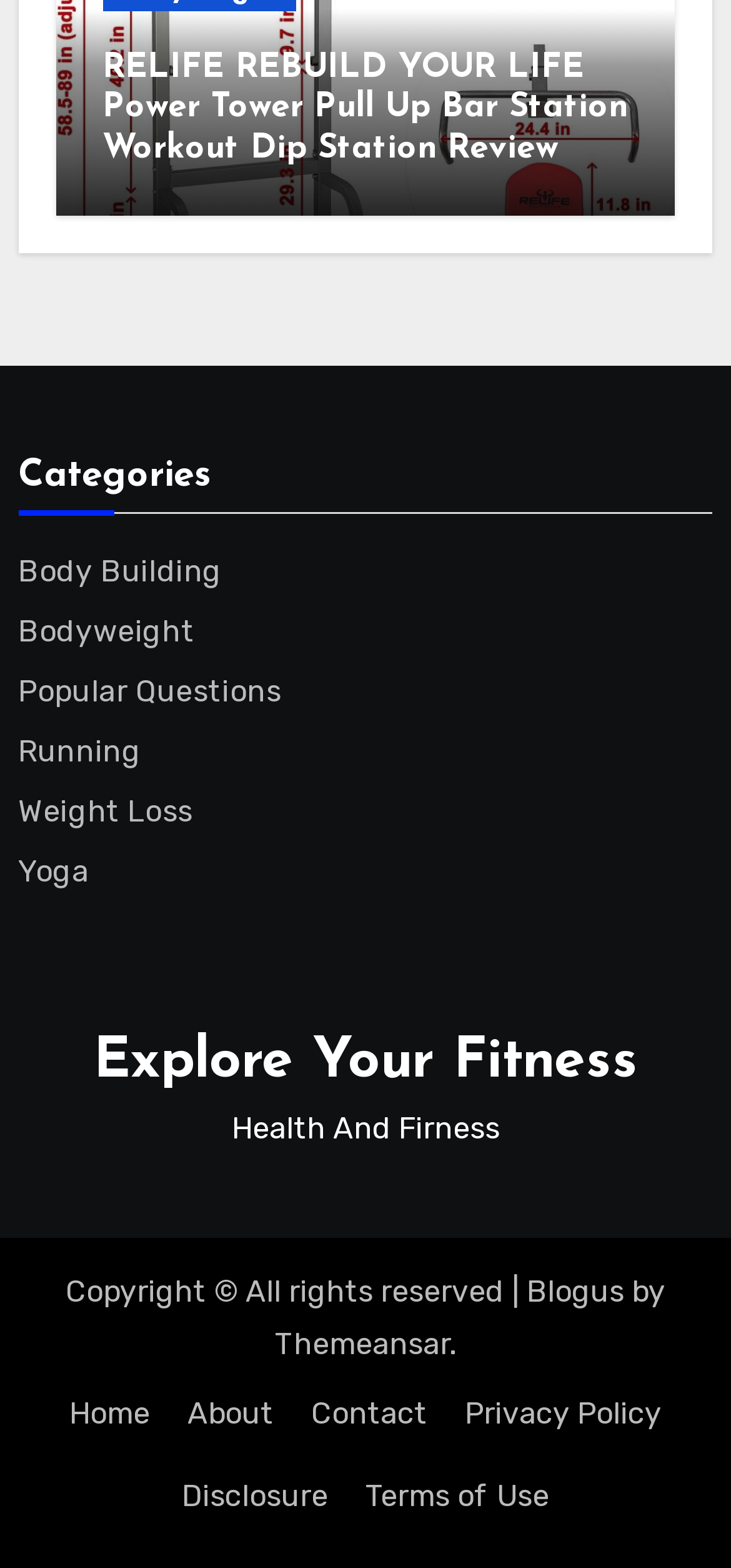Pinpoint the bounding box coordinates of the area that must be clicked to complete this instruction: "Read the 'Health And Firness' section".

[0.317, 0.709, 0.683, 0.731]